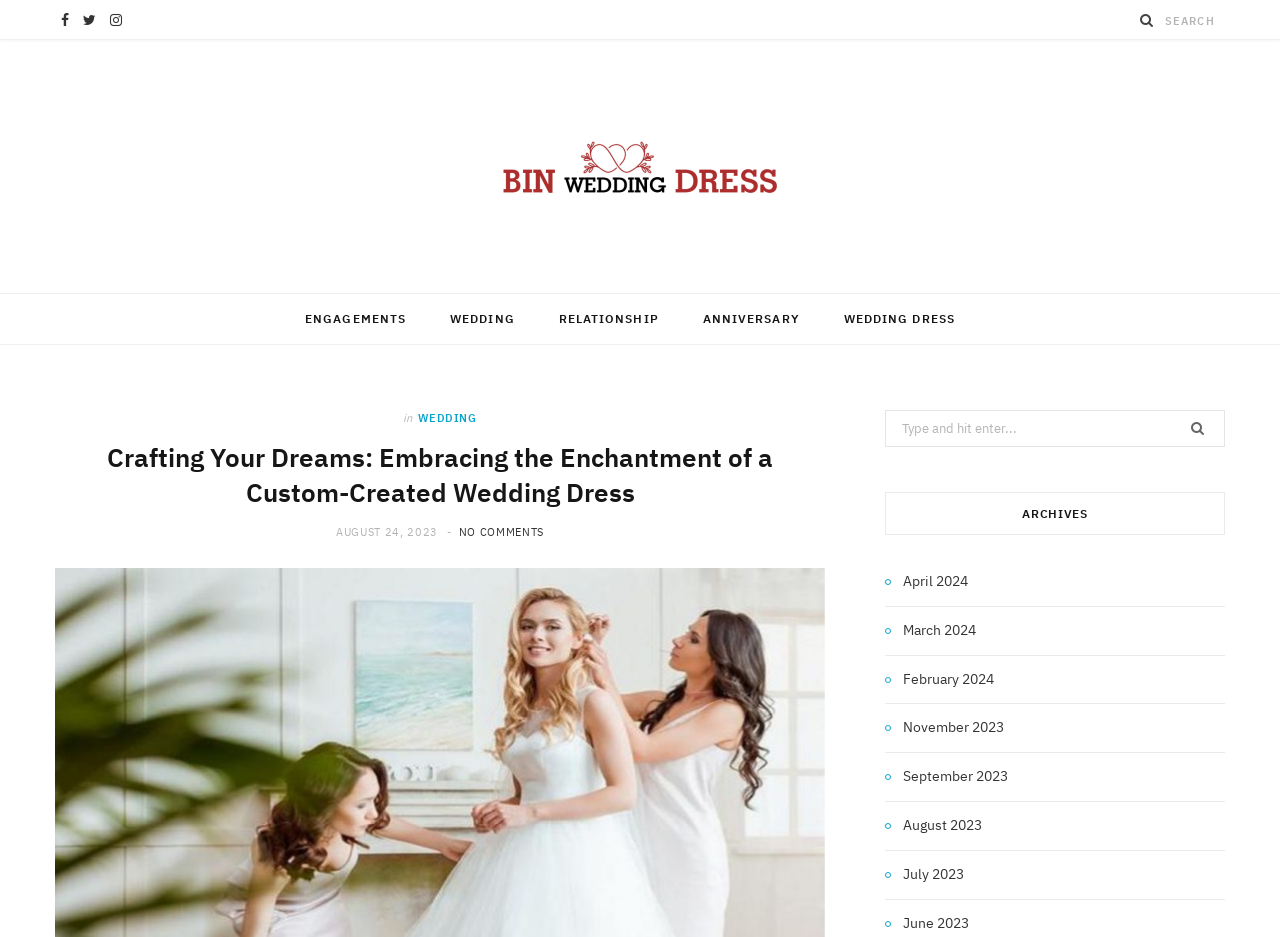Respond with a single word or phrase:
What is the main topic of the webpage?

Wedding